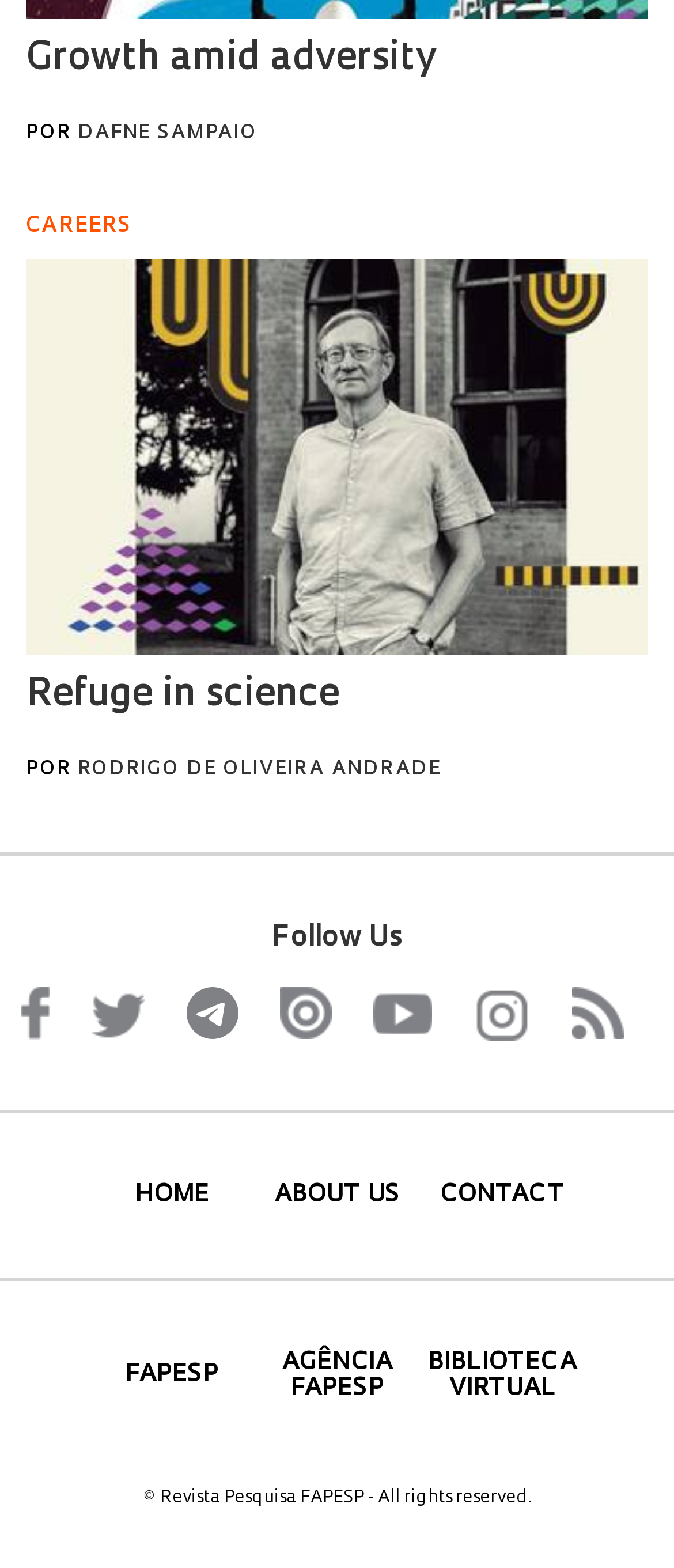Please provide a brief answer to the question using only one word or phrase: 
What is the last social media link?

RSS